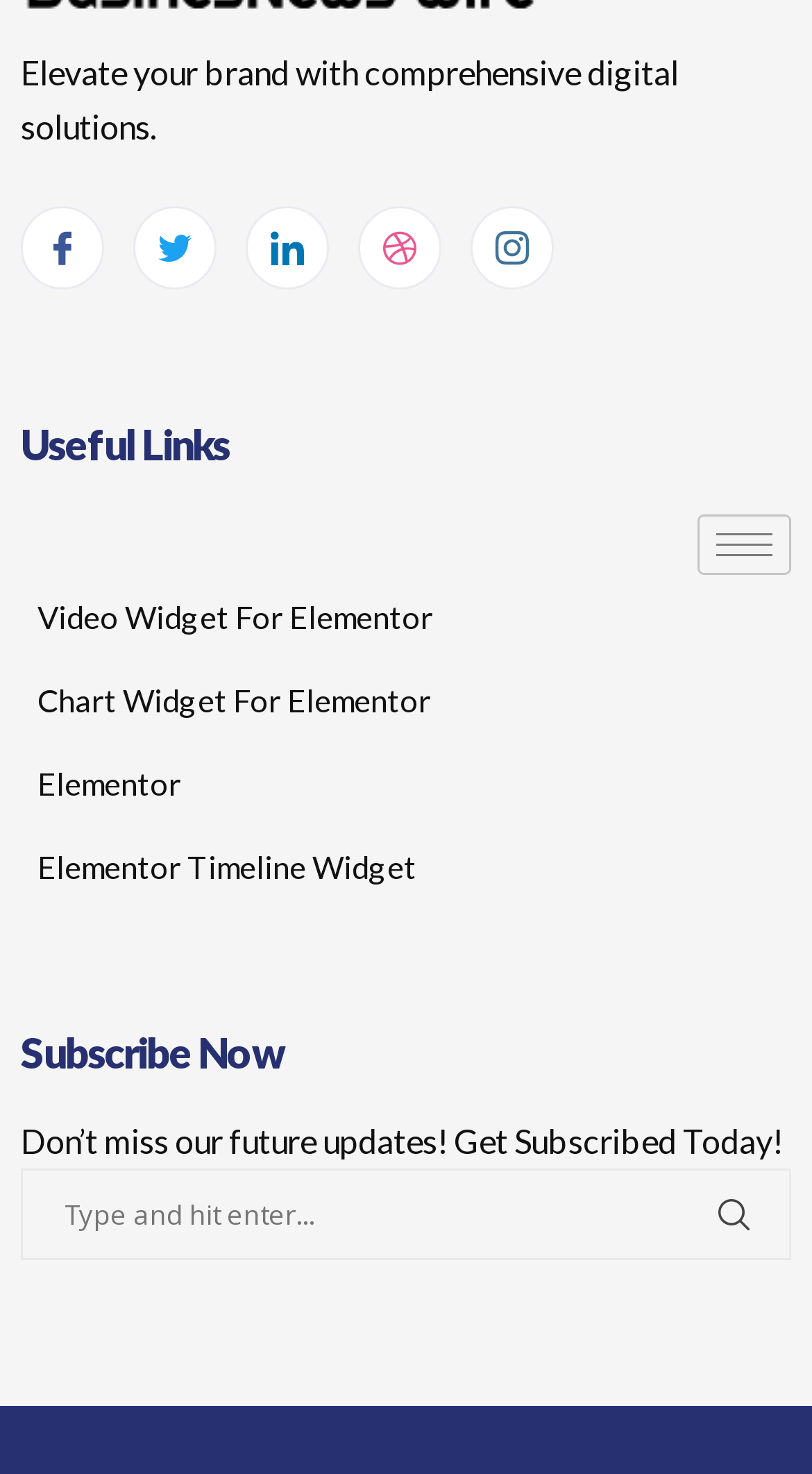What is the brand offering?
Based on the image, answer the question in a detailed manner.

The brand is offering comprehensive digital solutions, as stated in the StaticText element 'Elevate your brand with comprehensive digital solutions.' at the top of the webpage.